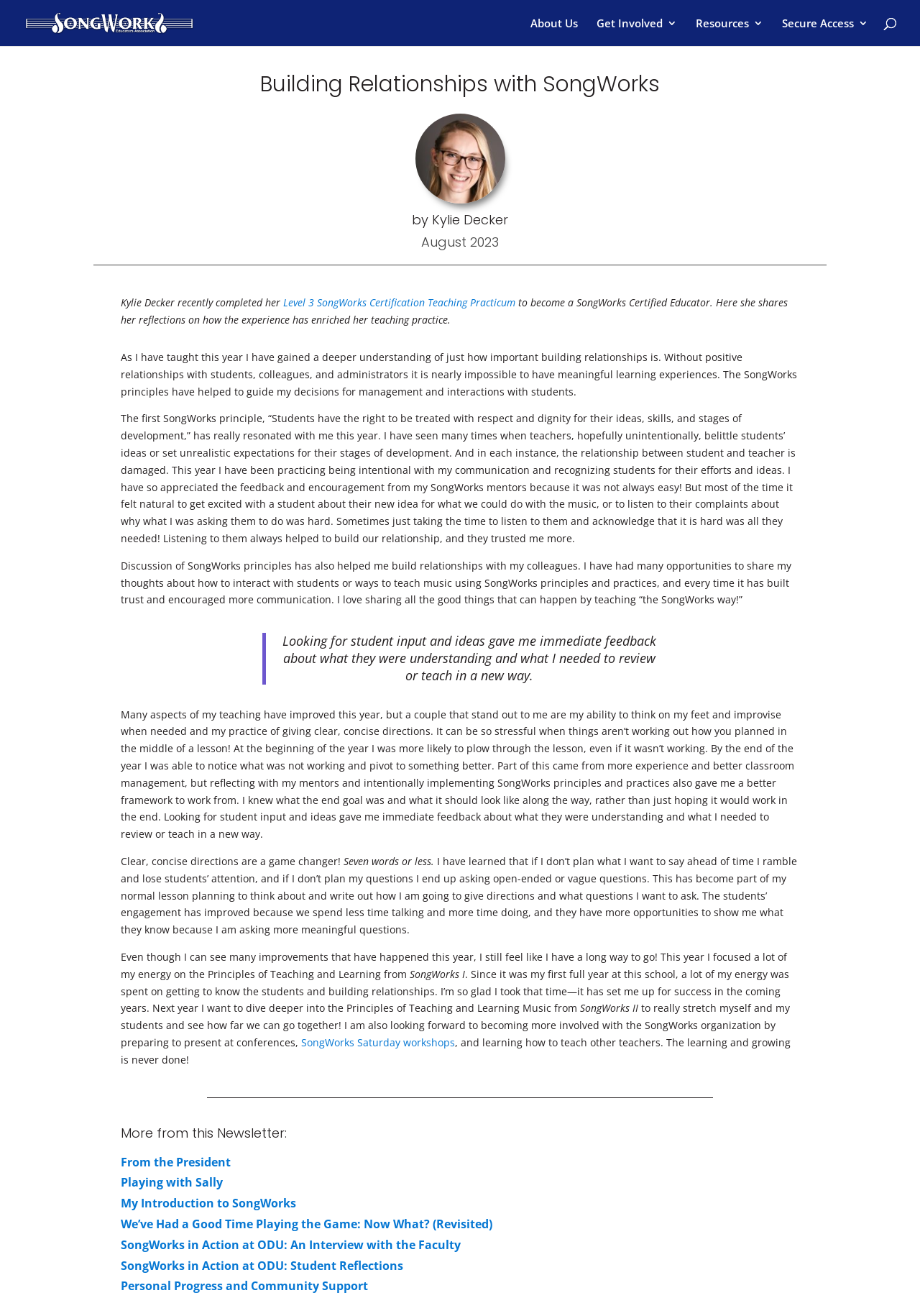What is the name of the author of the article?
From the details in the image, provide a complete and detailed answer to the question.

The author's name is mentioned in the heading 'by Kylie Decker' which is located below the main heading 'Building Relationships with SongWorks'.